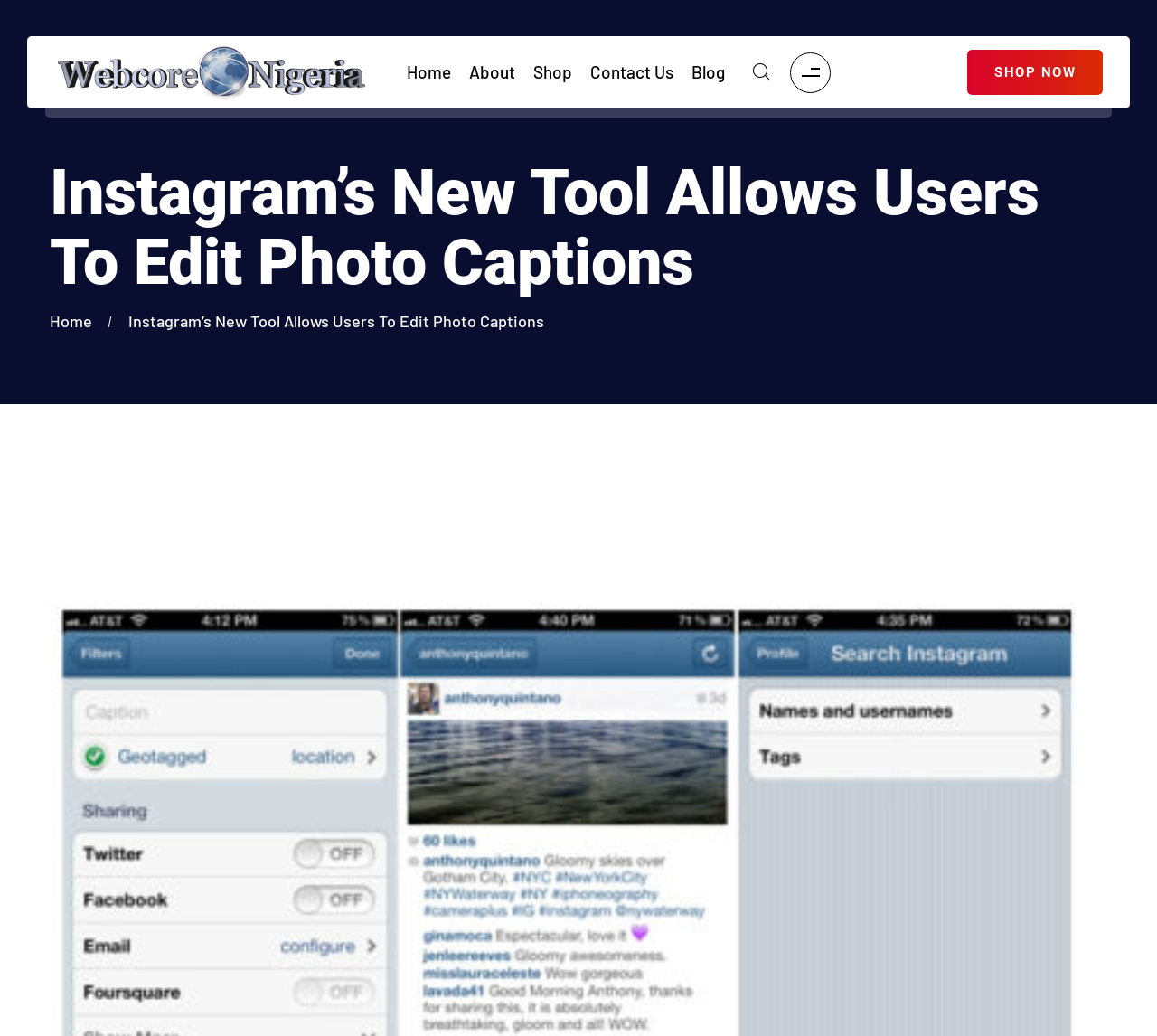What is the purpose of the 'SHOP NOW' button?
Use the information from the screenshot to give a comprehensive response to the question.

The 'SHOP NOW' button is a link located at the top right corner of the webpage, with a bounding box coordinate of [0.836, 0.048, 0.953, 0.092]. Its purpose is to direct users to a shopping page or section.